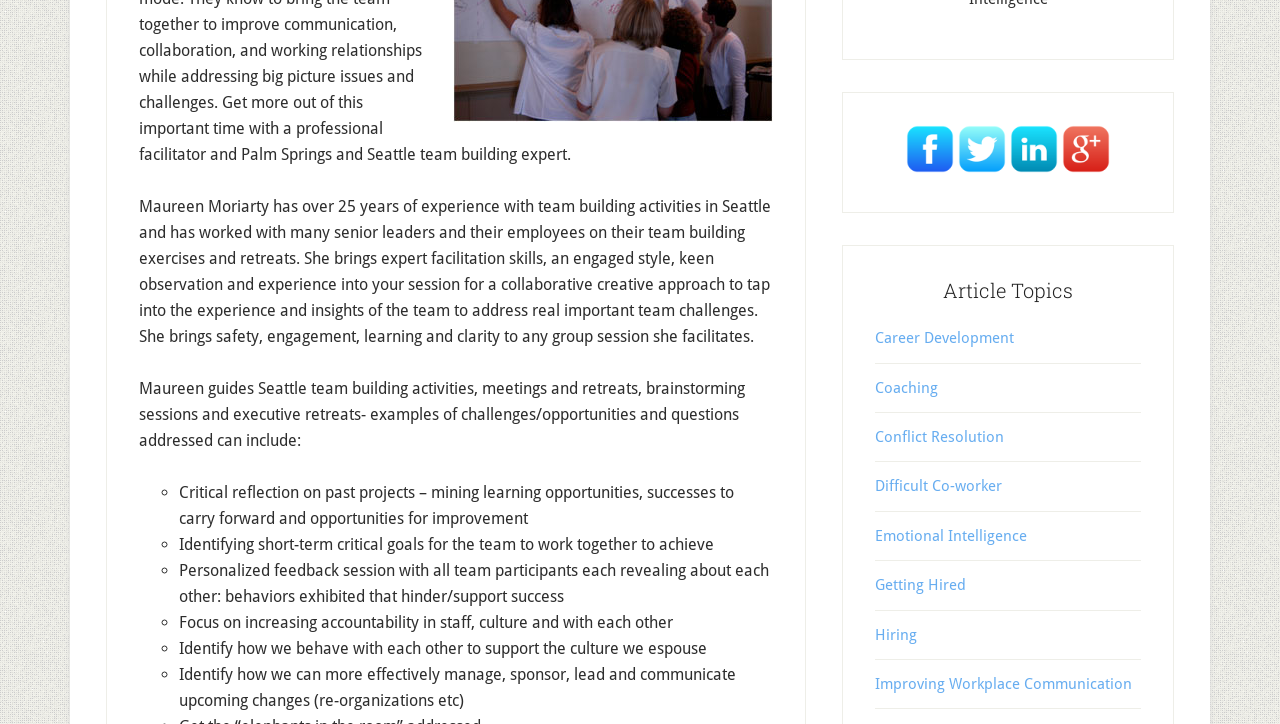Can you find the bounding box coordinates for the UI element given this description: "Emotional Intelligence"? Provide the coordinates as four float numbers between 0 and 1: [left, top, right, bottom].

[0.684, 0.728, 0.802, 0.752]